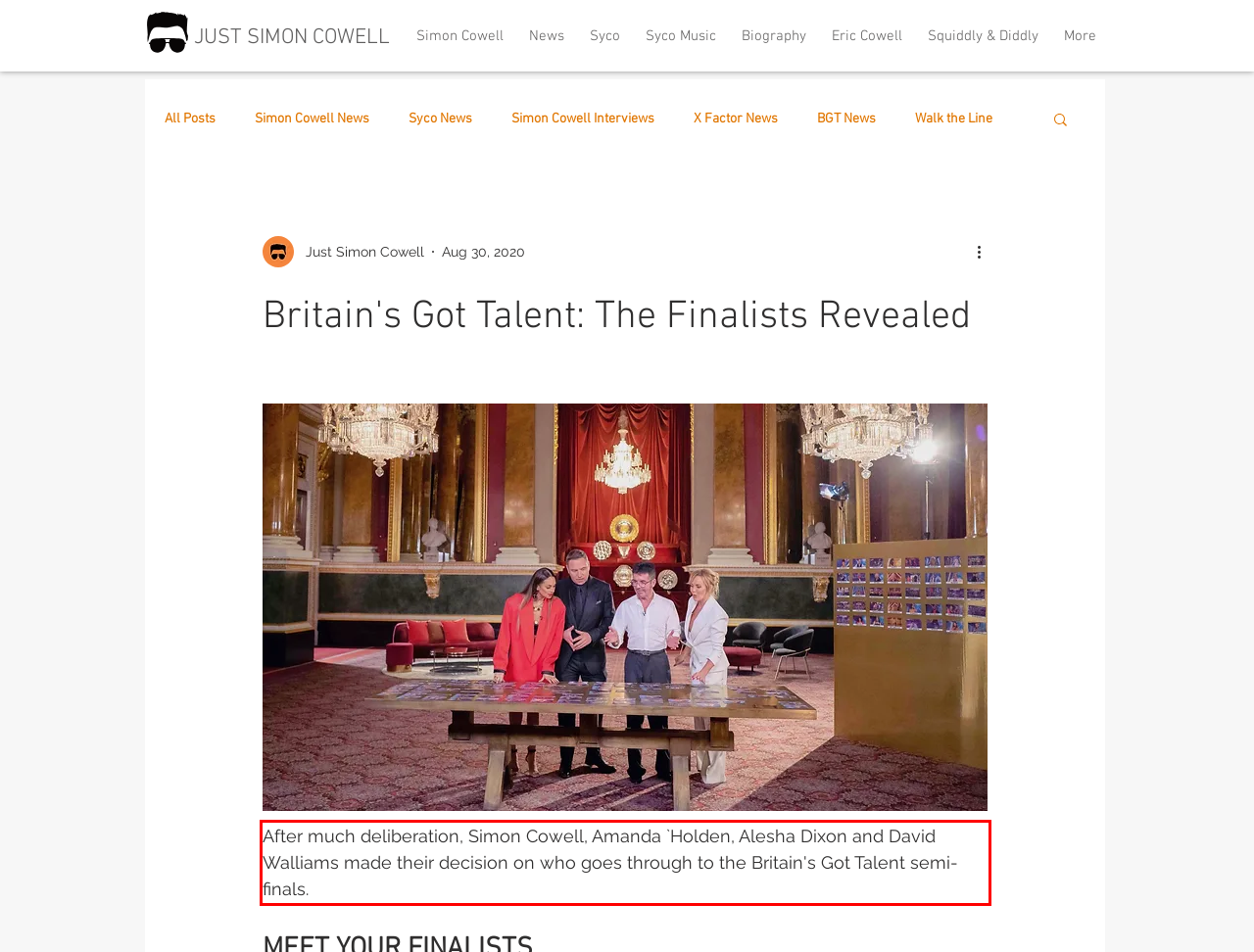You are presented with a screenshot containing a red rectangle. Extract the text found inside this red bounding box.

After much deliberation, Simon Cowell, Amanda `Holden, Alesha Dixon and David Walliams made their decision on who goes through to the Britain's Got Talent semi-finals.